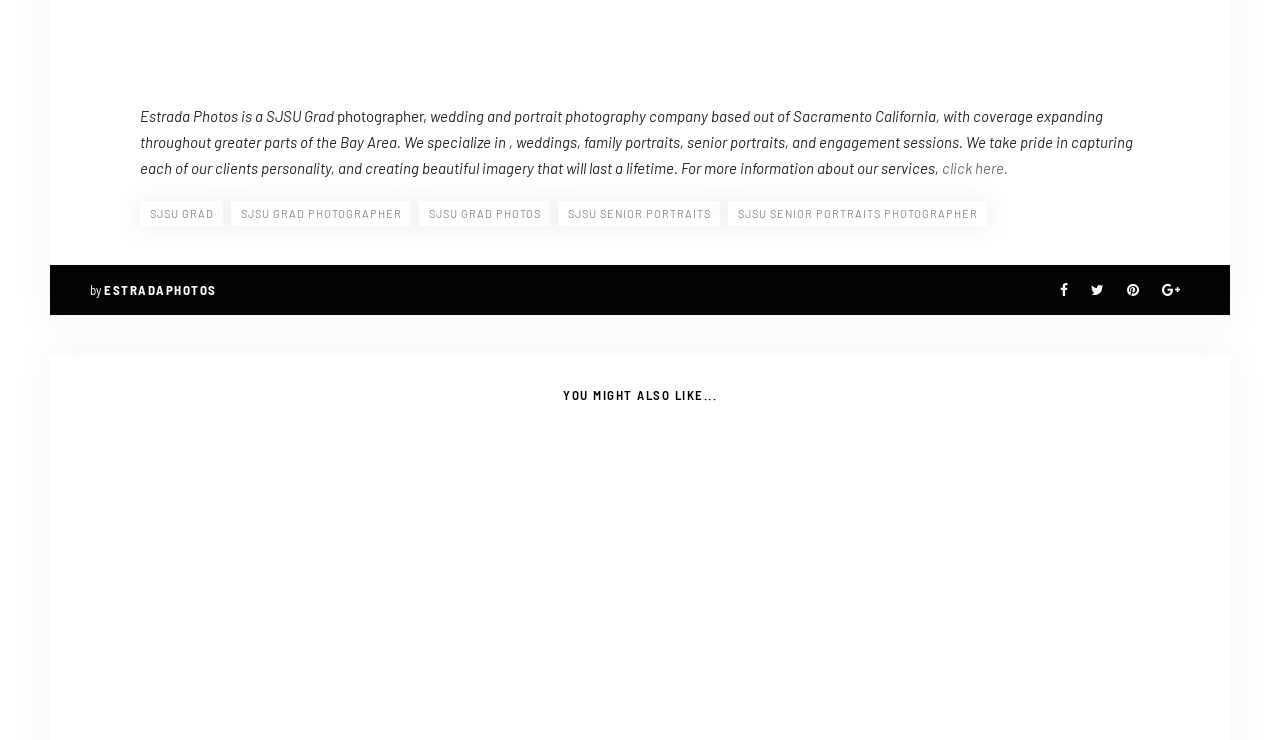Answer this question using a single word or a brief phrase:
What can you do by clicking 'click here'?

Get more information